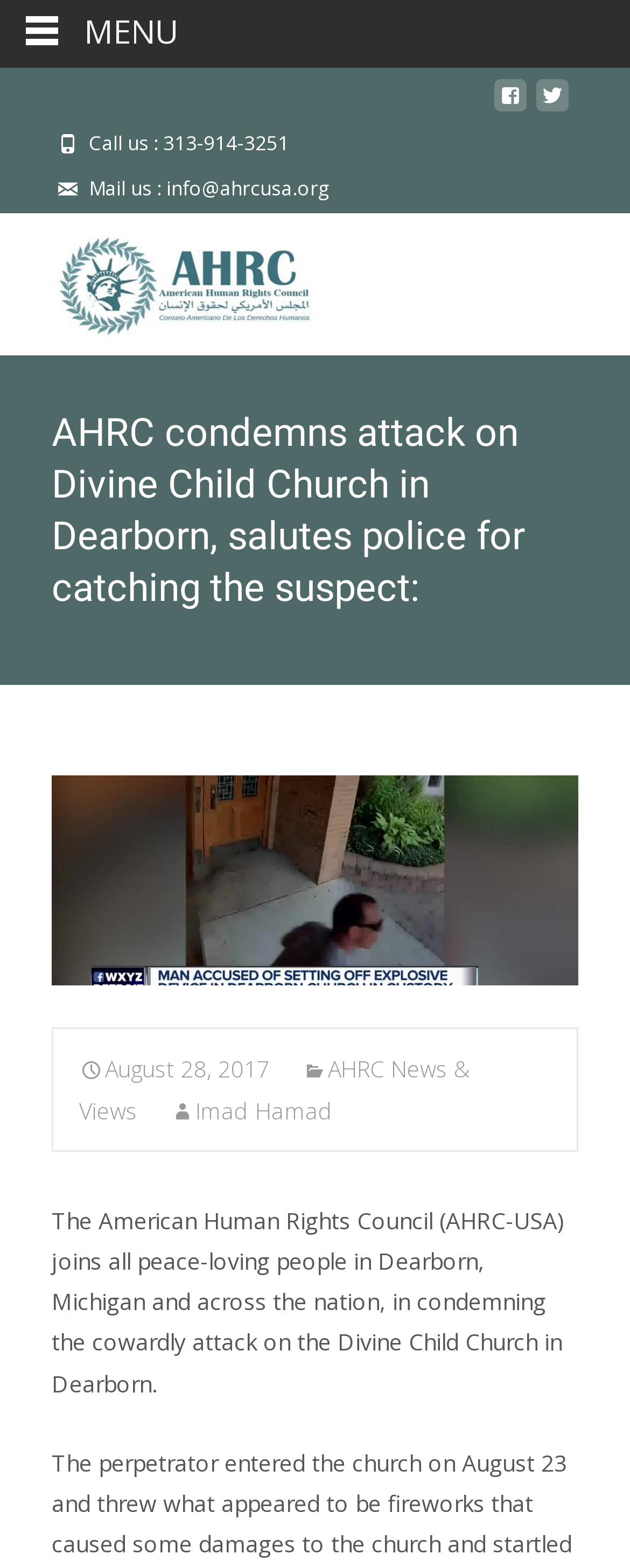Pinpoint the bounding box coordinates of the element you need to click to execute the following instruction: "Call the AHRC office". The bounding box should be represented by four float numbers between 0 and 1, in the format [left, top, right, bottom].

[0.133, 0.082, 0.459, 0.1]